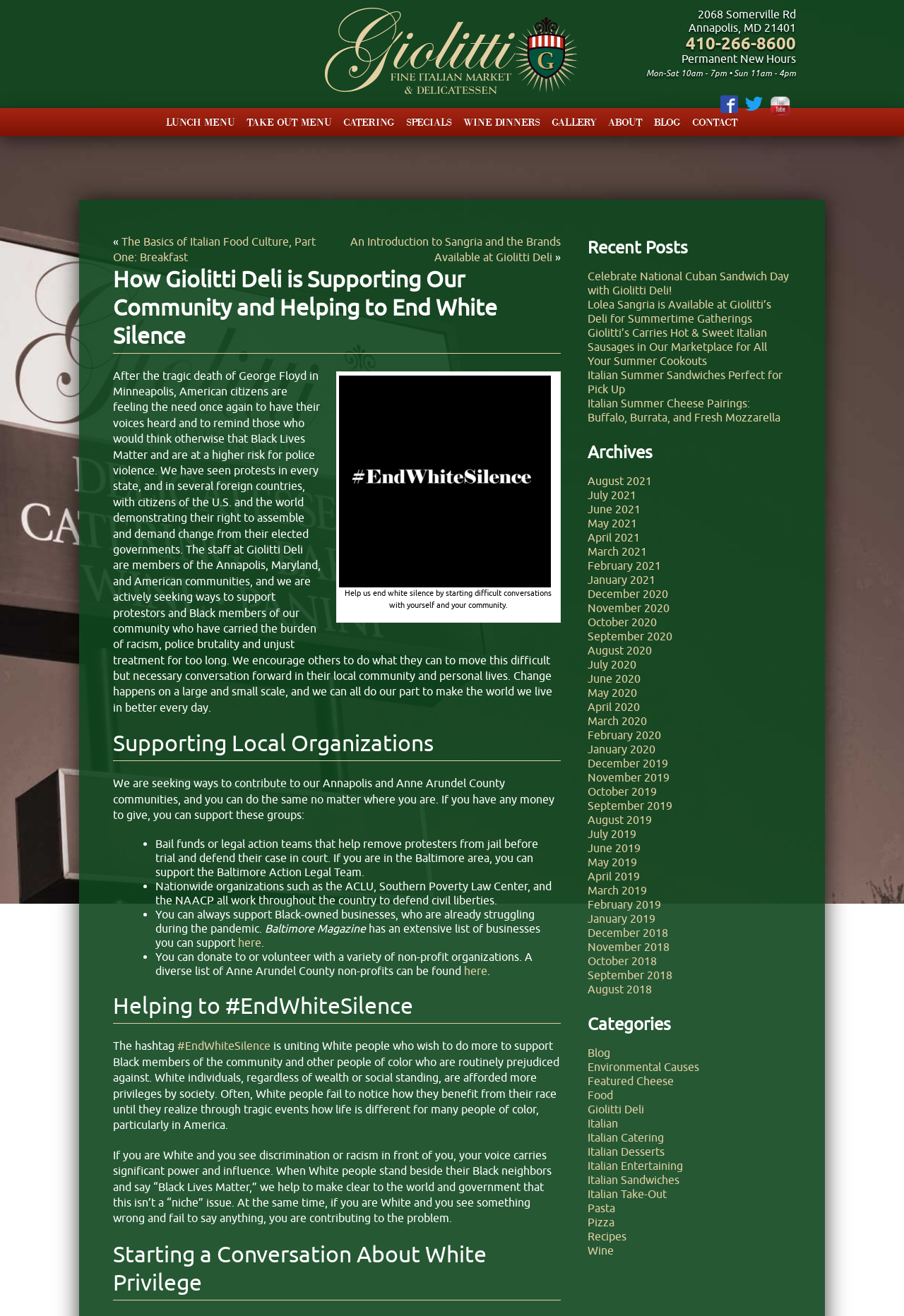What is the name of the magazine that has a list of Black-owned businesses?
Refer to the screenshot and respond with a concise word or phrase.

Baltimore Magazine